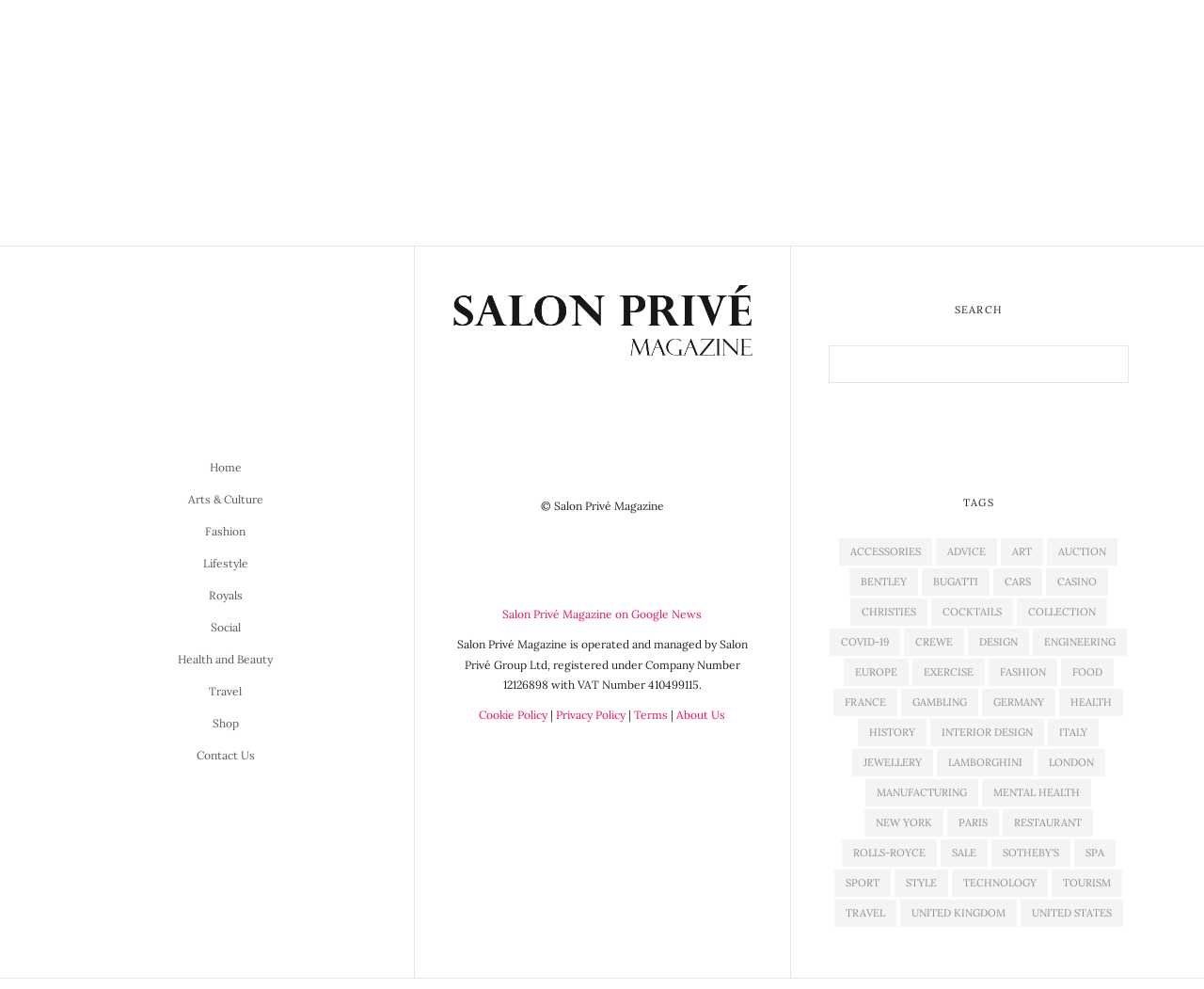Could you locate the bounding box coordinates for the section that should be clicked to accomplish this task: "Click on the 'Home' link".

[0.174, 0.465, 0.201, 0.48]